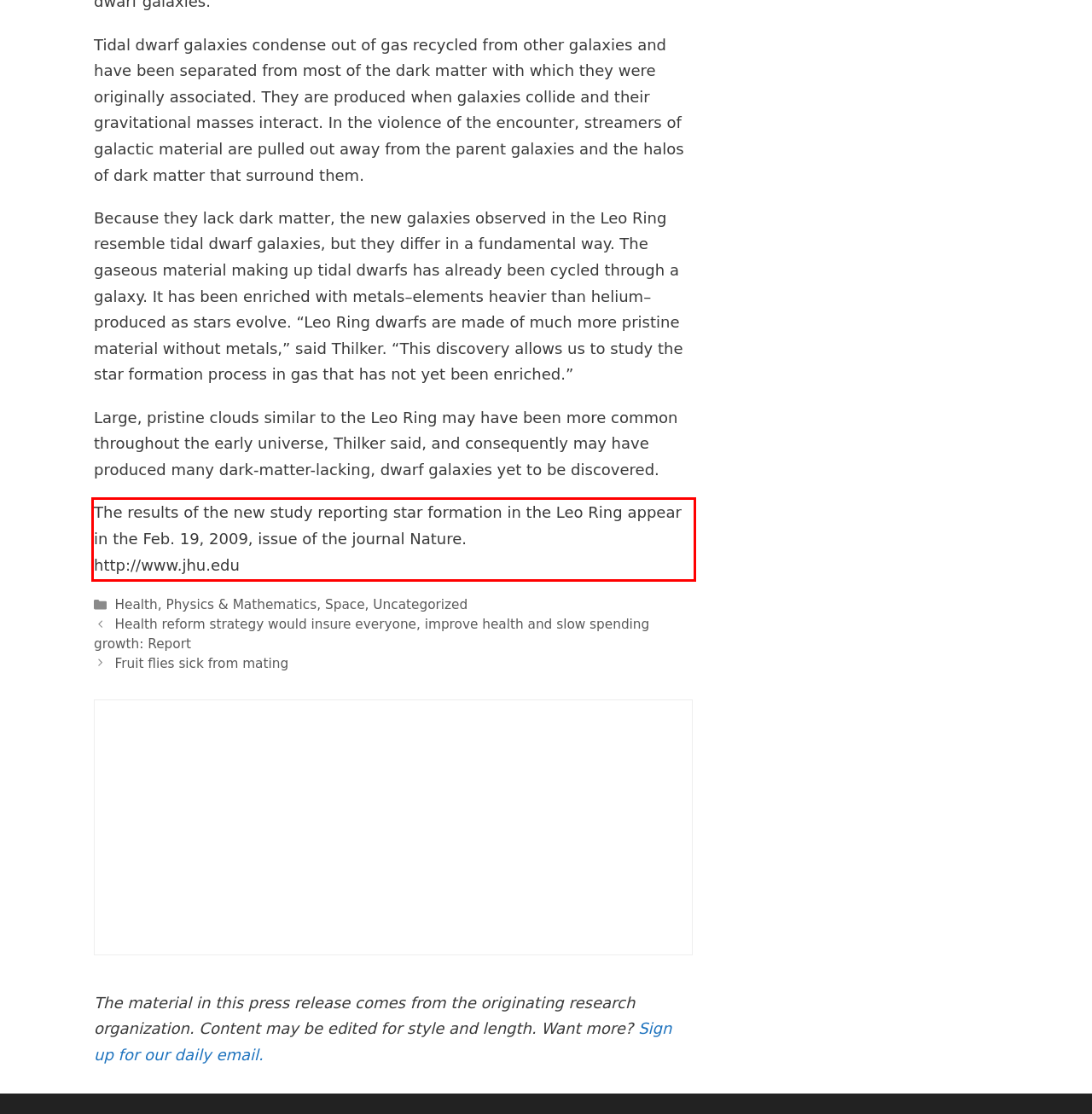In the screenshot of the webpage, find the red bounding box and perform OCR to obtain the text content restricted within this red bounding box.

The results of the new study reporting star formation in the Leo Ring appear in the Feb. 19, 2009, issue of the journal Nature. http://www.jhu.edu